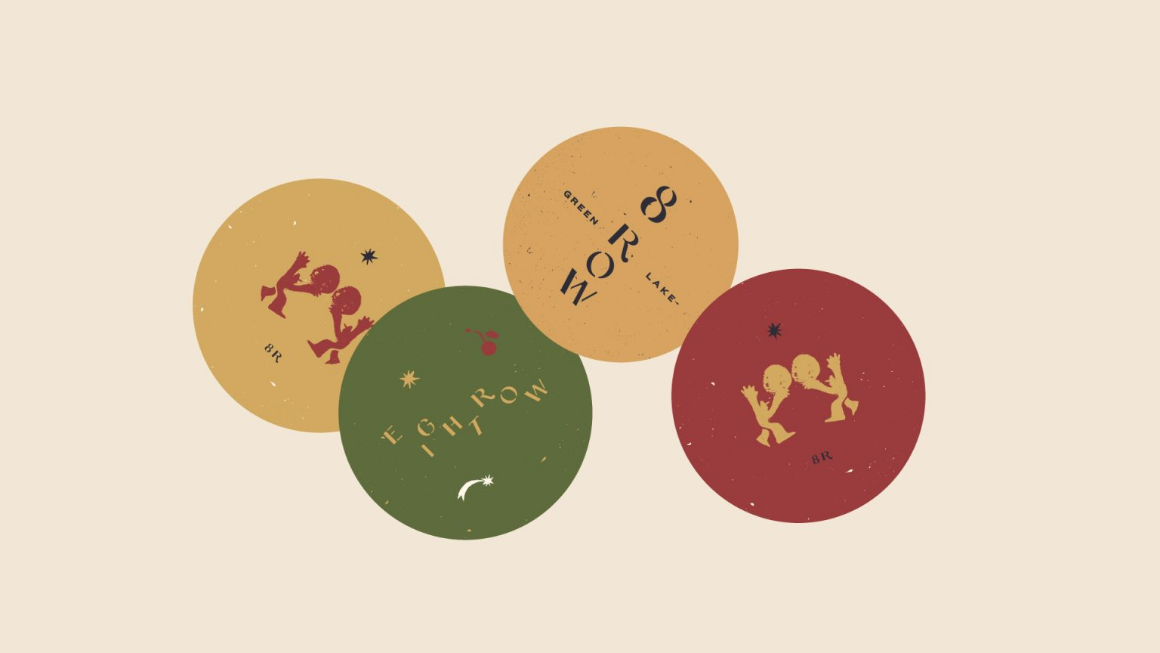Analyze the image and provide a detailed answer to the question: What is the common element between the top left and bottom right circles?

The top left circle and the bottom right circle both feature the letters 'BR', which suggests a cohesive theme across the labels and creates a sense of unity between the two circles.